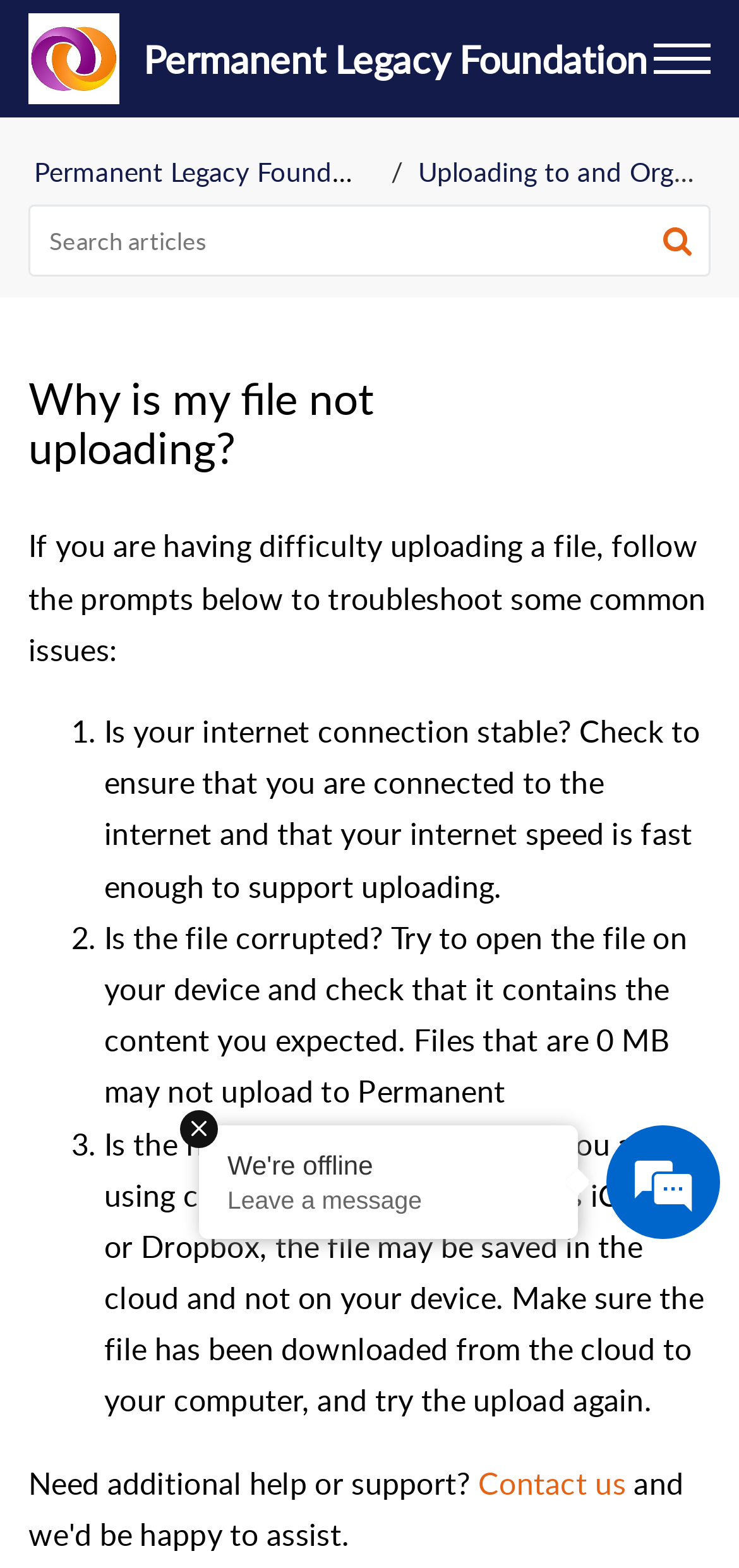Explain the webpage in detail.

This webpage is about troubleshooting common issues with file uploading. At the top left, there is a link to the "Permanent Legacy Foundation home" page, accompanied by an image with the same name. Next to it, there is a generic element displaying the text "Permanent Legacy Foundation". On the top right, a button labeled "Menu" is located.

Below the top section, a navigation element displays breadcrumbs, with a link to the "Permanent Legacy Foundation" page. Adjacent to it, a search bar is located, consisting of a textbox labeled "Search articles" and a search button with an image.

The main content of the page is headed by a heading element displaying the title "Why is my file not uploading?". Below the title, a paragraph of text explains that the page will help troubleshoot common issues with file uploading. The text is followed by a numbered list of three items, each describing a potential issue and its solution. The list items are marked with list markers "1.", "2.", and "3.".

The first list item asks if the internet connection is stable and provides instructions to check the connection. The second item inquires if the file is corrupted and suggests trying to open the file on the device. The third item checks if the file is saved to the device and advises ensuring the file has been downloaded from cloud storage.

At the bottom of the page, a paragraph of text asks if additional help or support is needed, and provides a link to "Contact us". There are also some generic elements and emphasis elements scattered throughout the page, but they do not contain significant content.